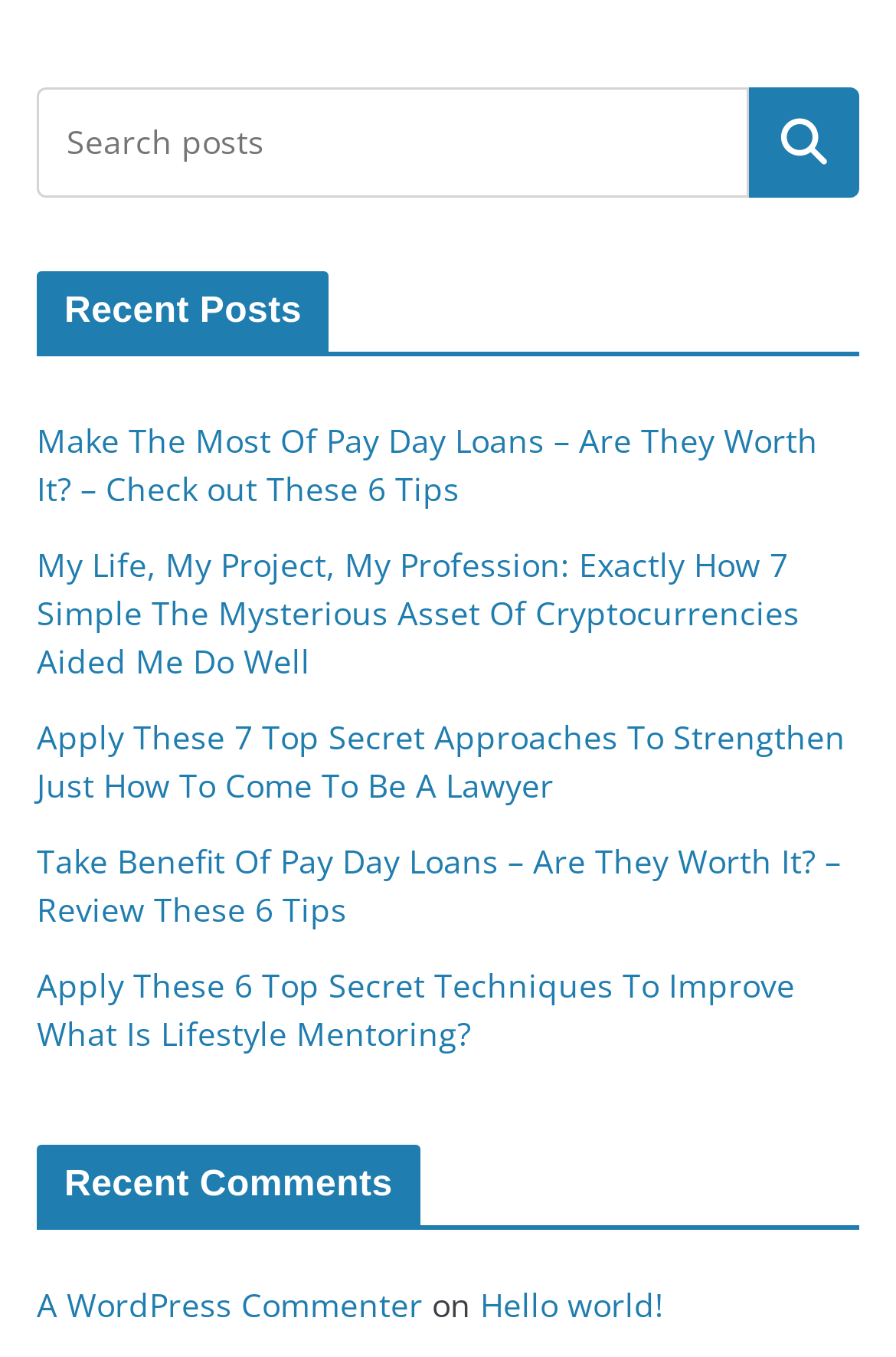Determine the bounding box coordinates of the element's region needed to click to follow the instruction: "view recent comments". Provide these coordinates as four float numbers between 0 and 1, formatted as [left, top, right, bottom].

[0.041, 0.843, 0.469, 0.902]